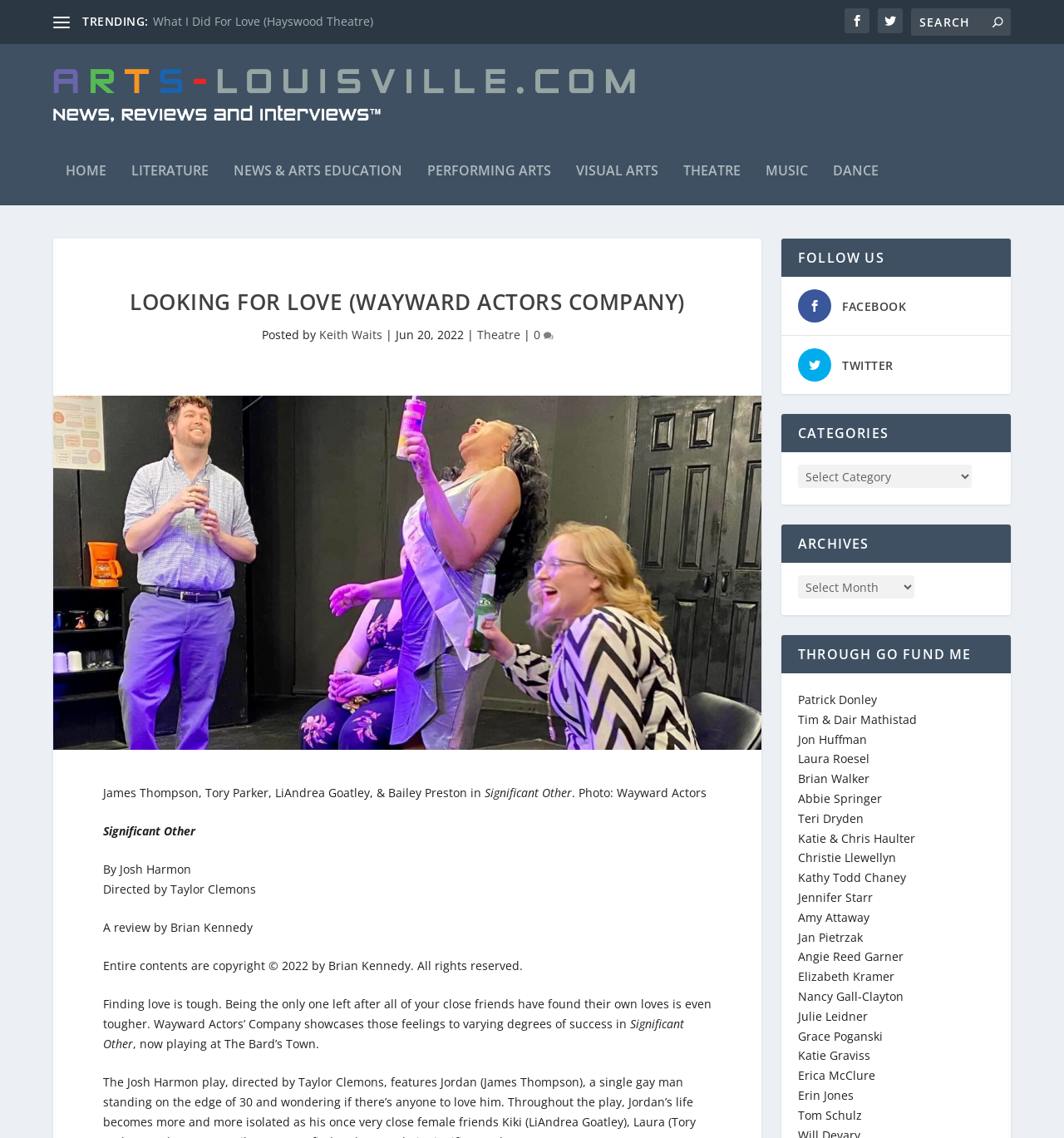Indicate the bounding box coordinates of the element that must be clicked to execute the instruction: "Search for something". The coordinates should be given as four float numbers between 0 and 1, i.e., [left, top, right, bottom].

[0.856, 0.007, 0.95, 0.031]